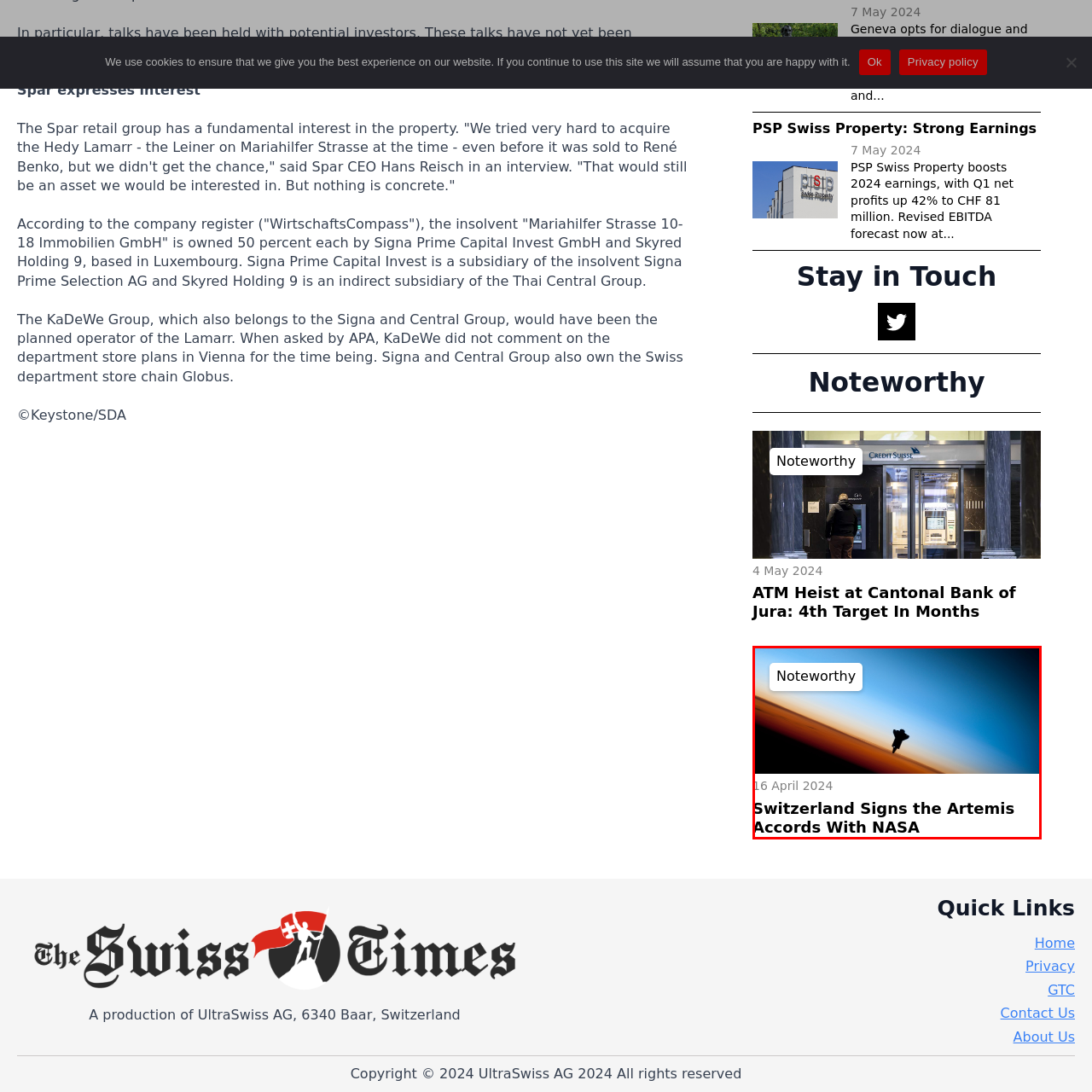Offer a detailed account of what is shown inside the red bounding box.

This image captures a significant moment in history, showcasing Switzerland's formal agreement with NASA through the signing of the Artemis Accords. The vibrant backdrop of a sky transitioning from deep blue to warm orange suggests the dawn of new collaborative endeavors in space exploration. 

The image features the headline "Switzerland Signs the Artemis Accords With NASA," marking this event as notable, both nationally and internationally, as countries come together to promote peaceful exploration and utilization of outer space. Accompanied by the date, "16 April 2024," this context emphasizes the timeliness of the agreement within the growing discourse on global scientific cooperation. This visual narrative resonates with the spirit of innovation and partnership aimed at the future of space discovery.